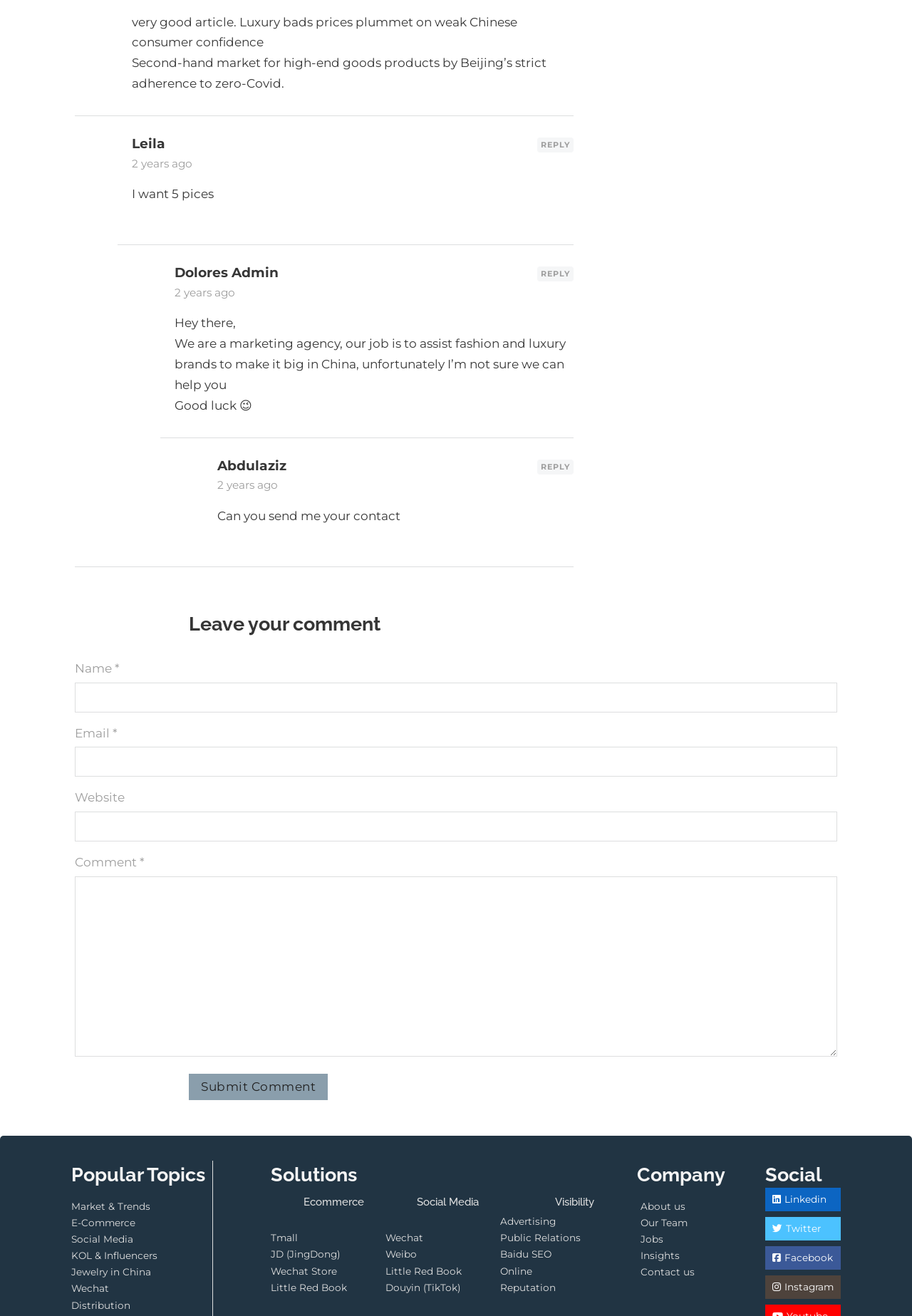Utilize the details in the image to thoroughly answer the following question: What is the purpose of the 'Leave your comment' section?

I analyzed the 'Leave your comment' section and found that it contains input fields for name, email, website, and comment, as well as a submit button. This suggests that the purpose of this section is to allow users to leave their comments on the article.